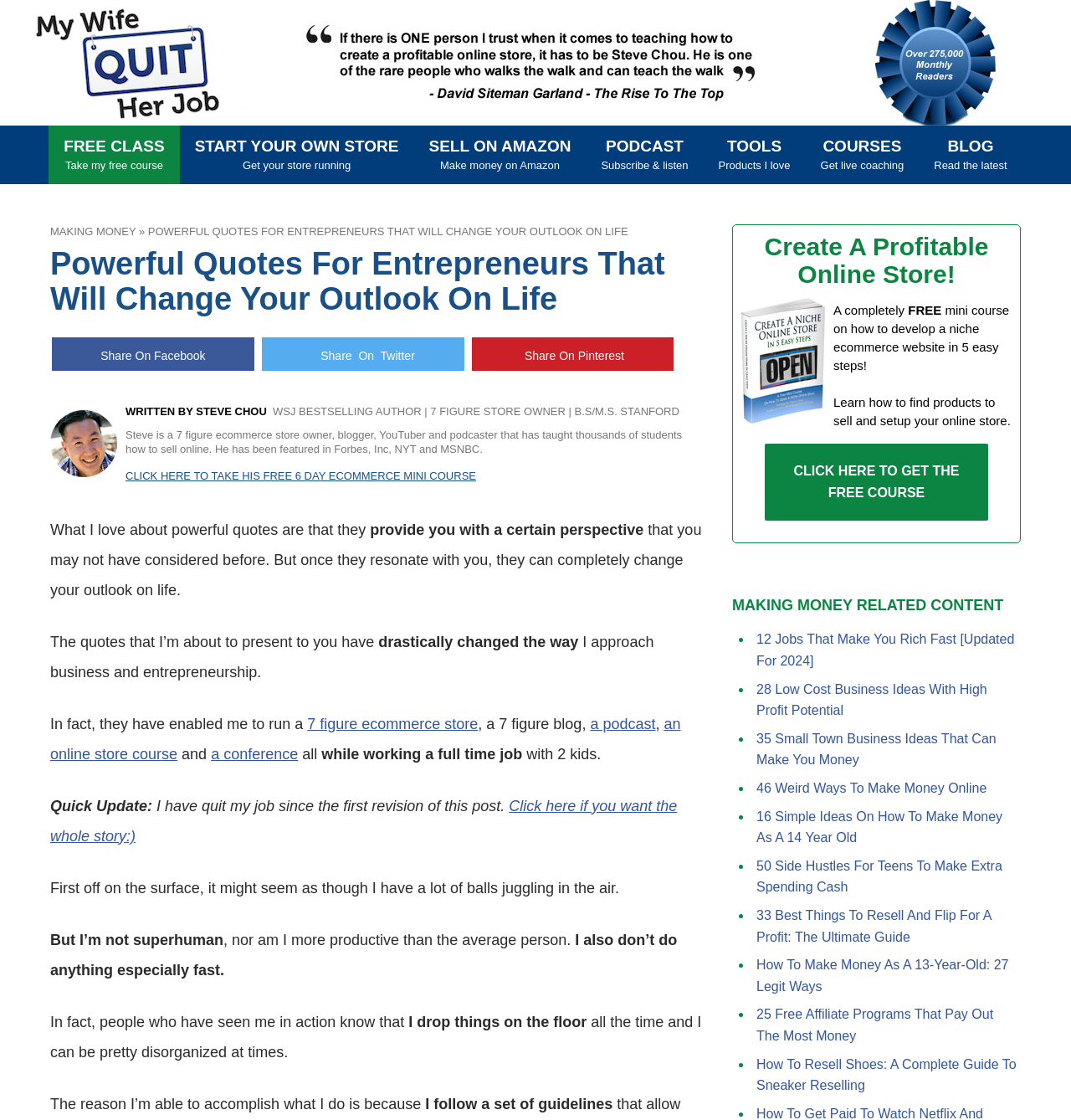What is the title of the webpage?
Based on the image, respond with a single word or phrase.

Powerful Quotes For Entrepreneurs That Will Change Your Outlook On Life